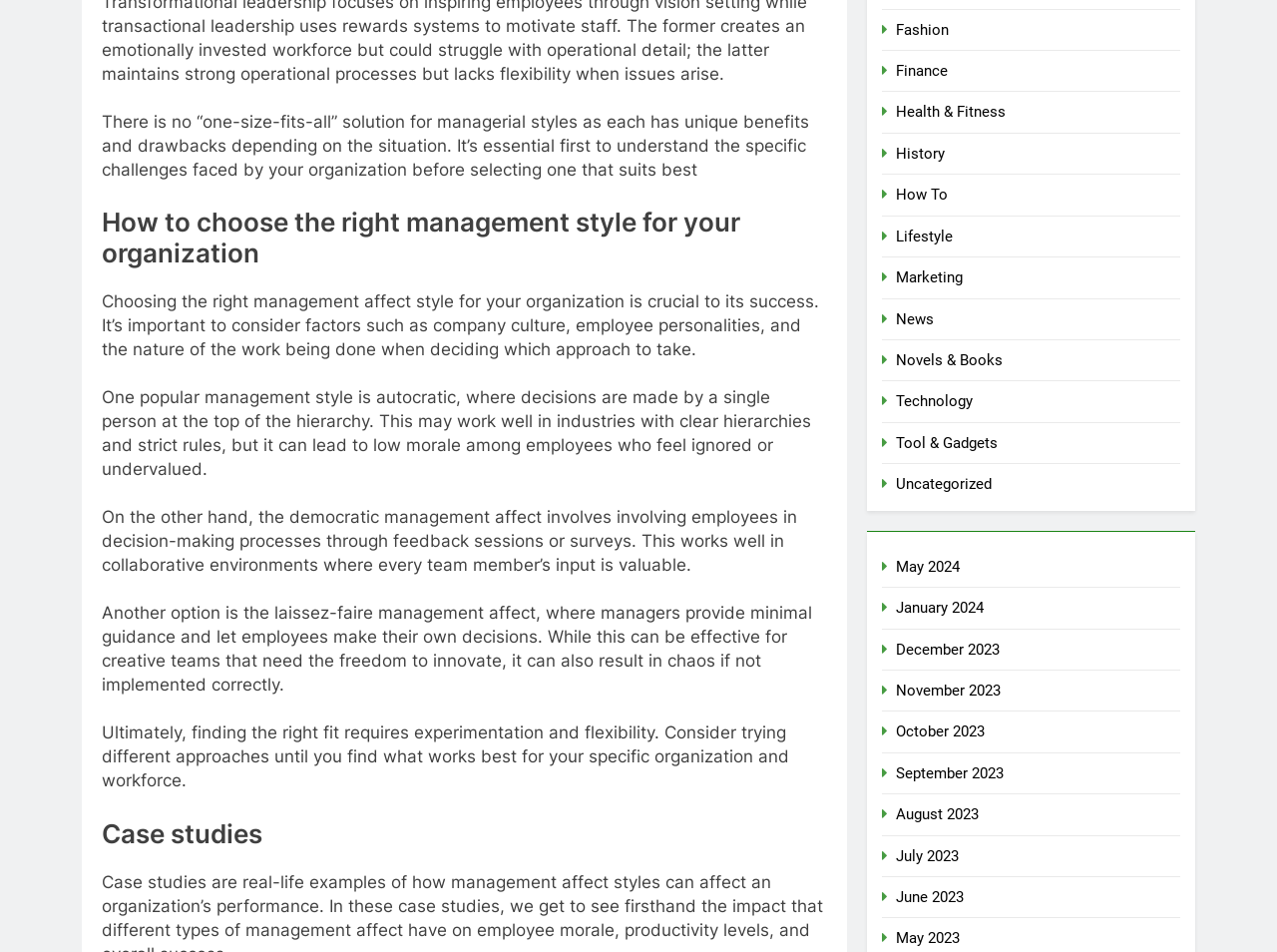What are the different categories of case studies provided on the webpage? Using the information from the screenshot, answer with a single word or phrase.

Various industries